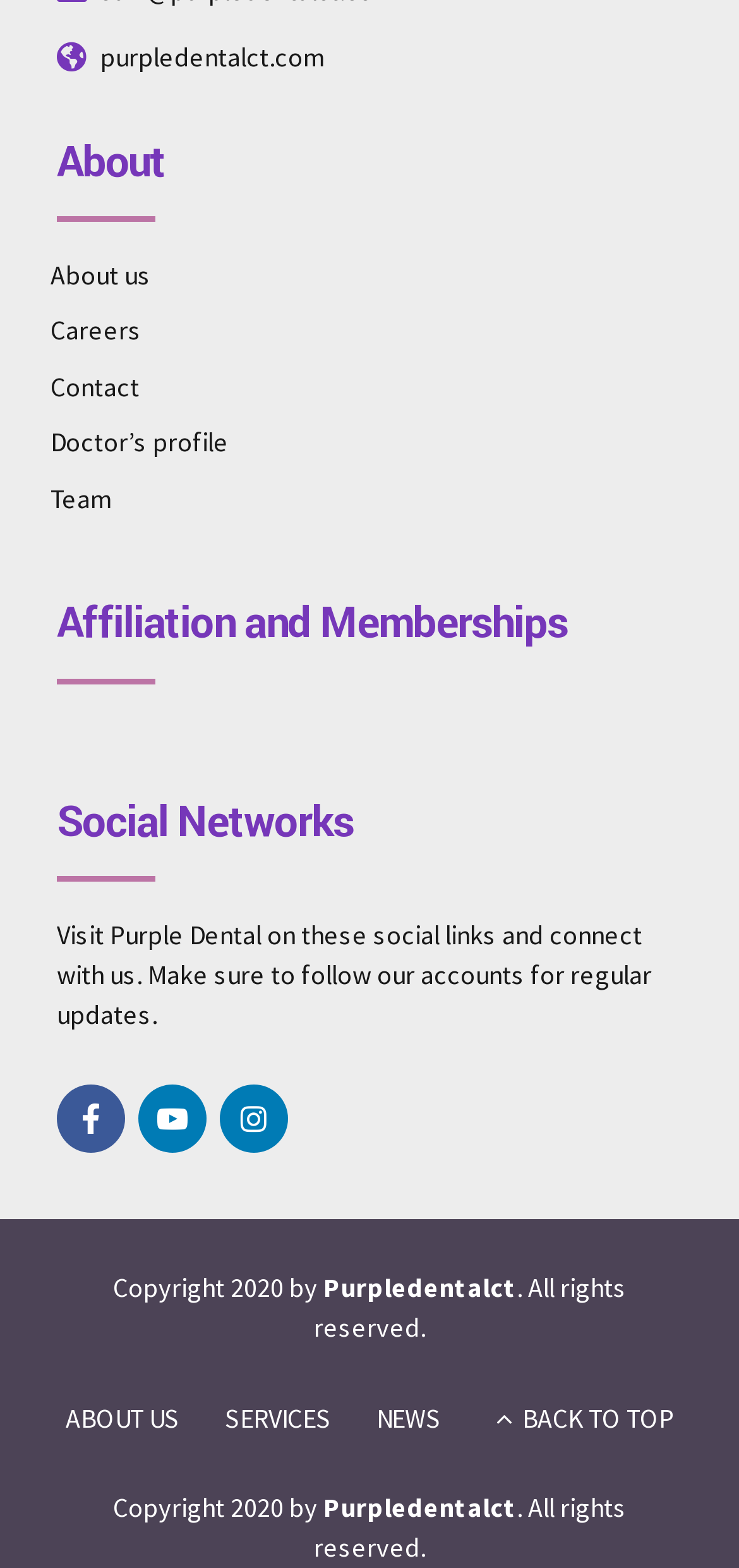Using the given element description, provide the bounding box coordinates (top-left x, top-left y, bottom-right x, bottom-right y) for the corresponding UI element in the screenshot: parent_node: MENU title="HomeReachLifestyle.com"

None